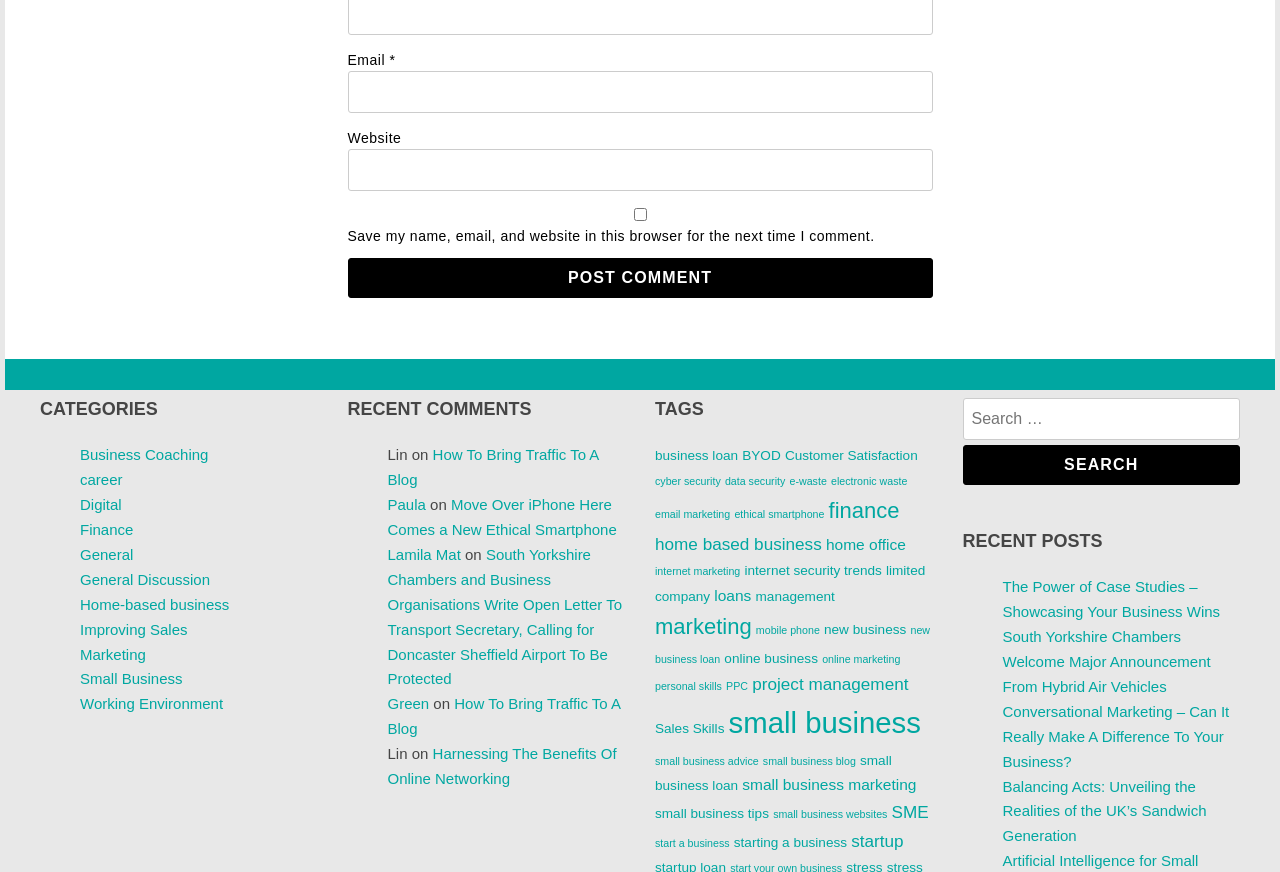Based on the element description parent_node: Search for: value="Search", identify the bounding box of the UI element in the given webpage screenshot. The coordinates should be in the format (top-left x, top-left y, bottom-right x, bottom-right y) and must be between 0 and 1.

[0.752, 0.511, 0.969, 0.557]